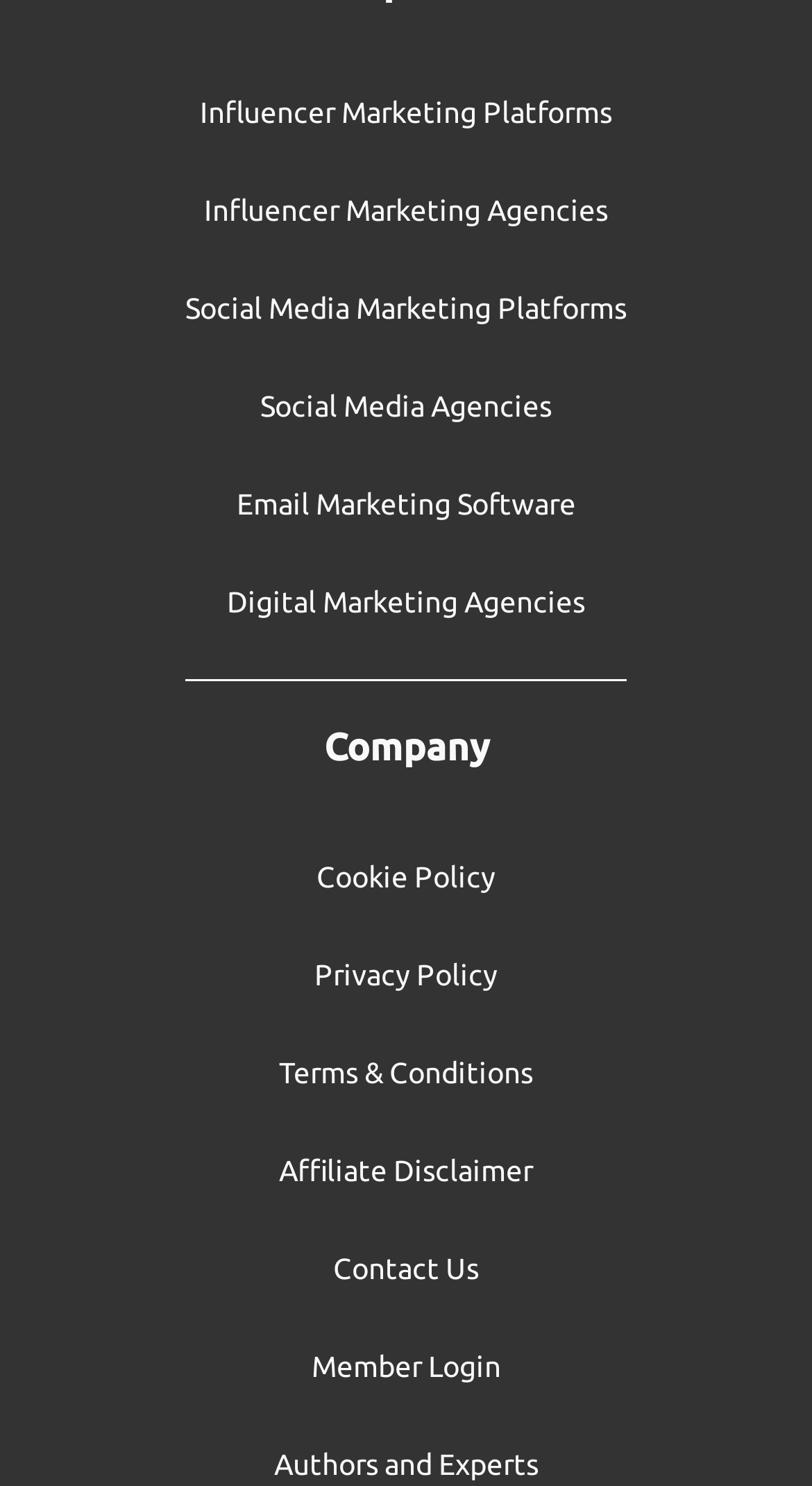Pinpoint the bounding box coordinates for the area that should be clicked to perform the following instruction: "View Cookie Policy".

[0.39, 0.58, 0.61, 0.6]